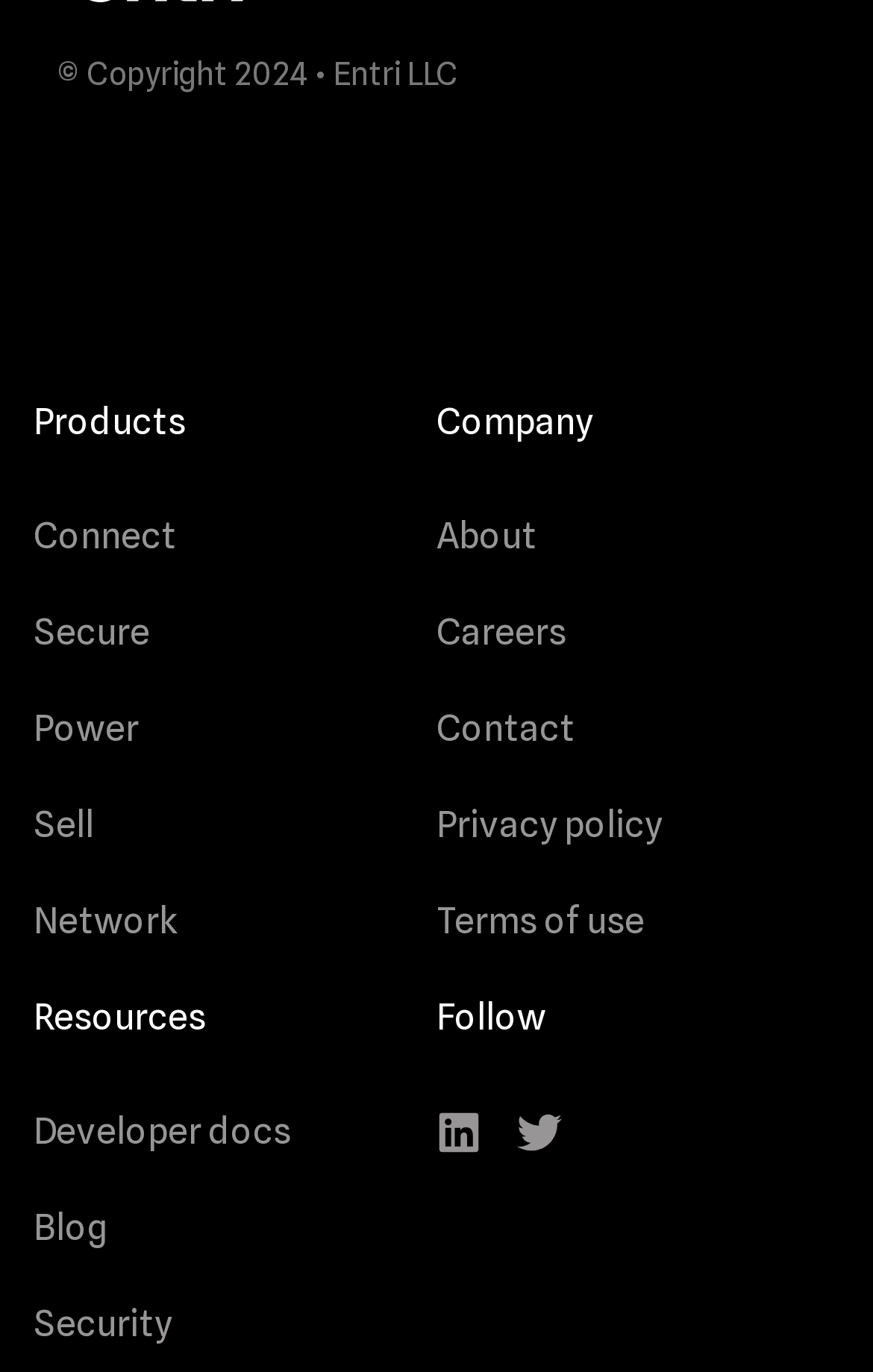Based on the element description: "Developer docs", identify the UI element and provide its bounding box coordinates. Use four float numbers between 0 and 1, [left, top, right, bottom].

[0.038, 0.809, 0.333, 0.84]